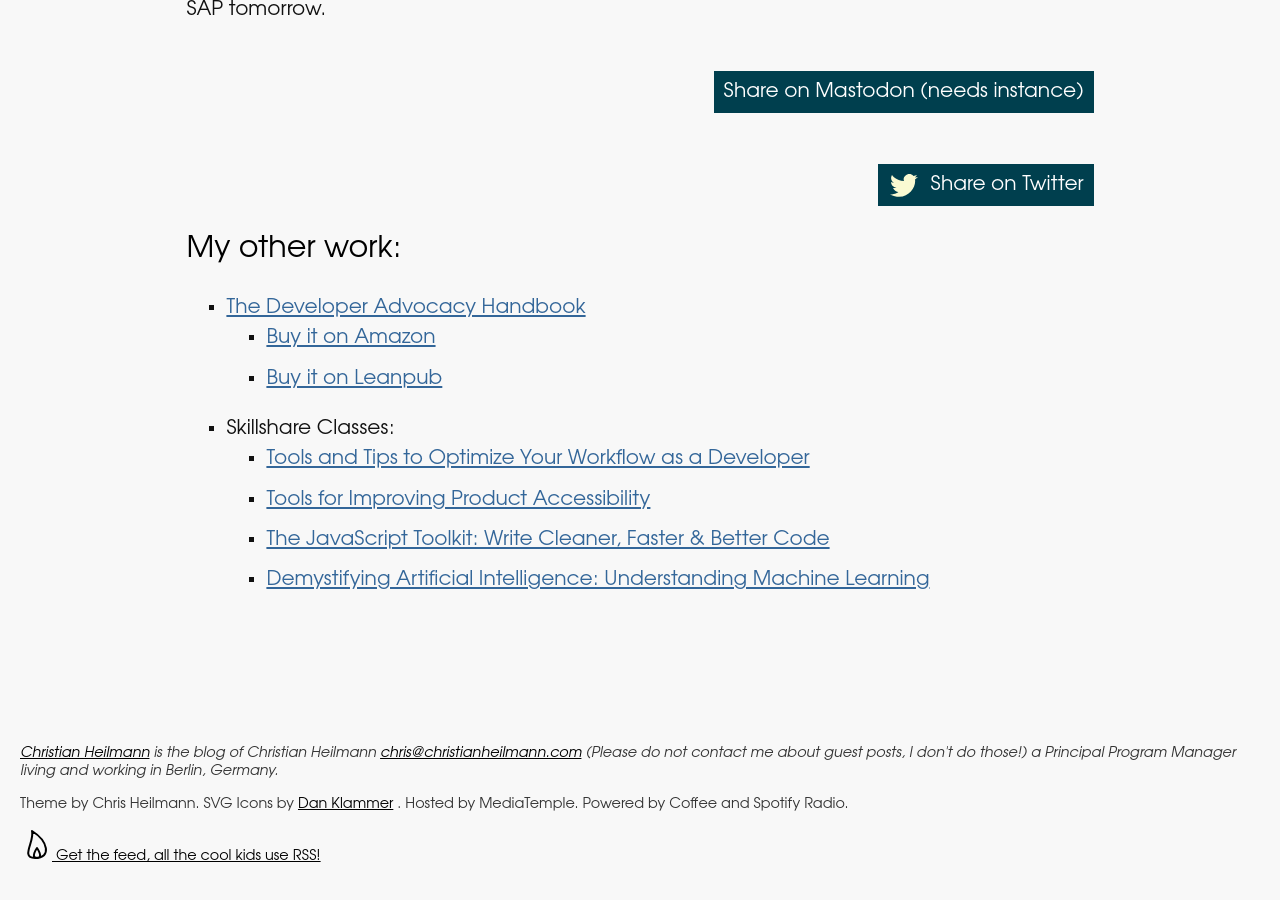What is the author's name?
Look at the image and answer the question with a single word or phrase.

Christian Heilmann